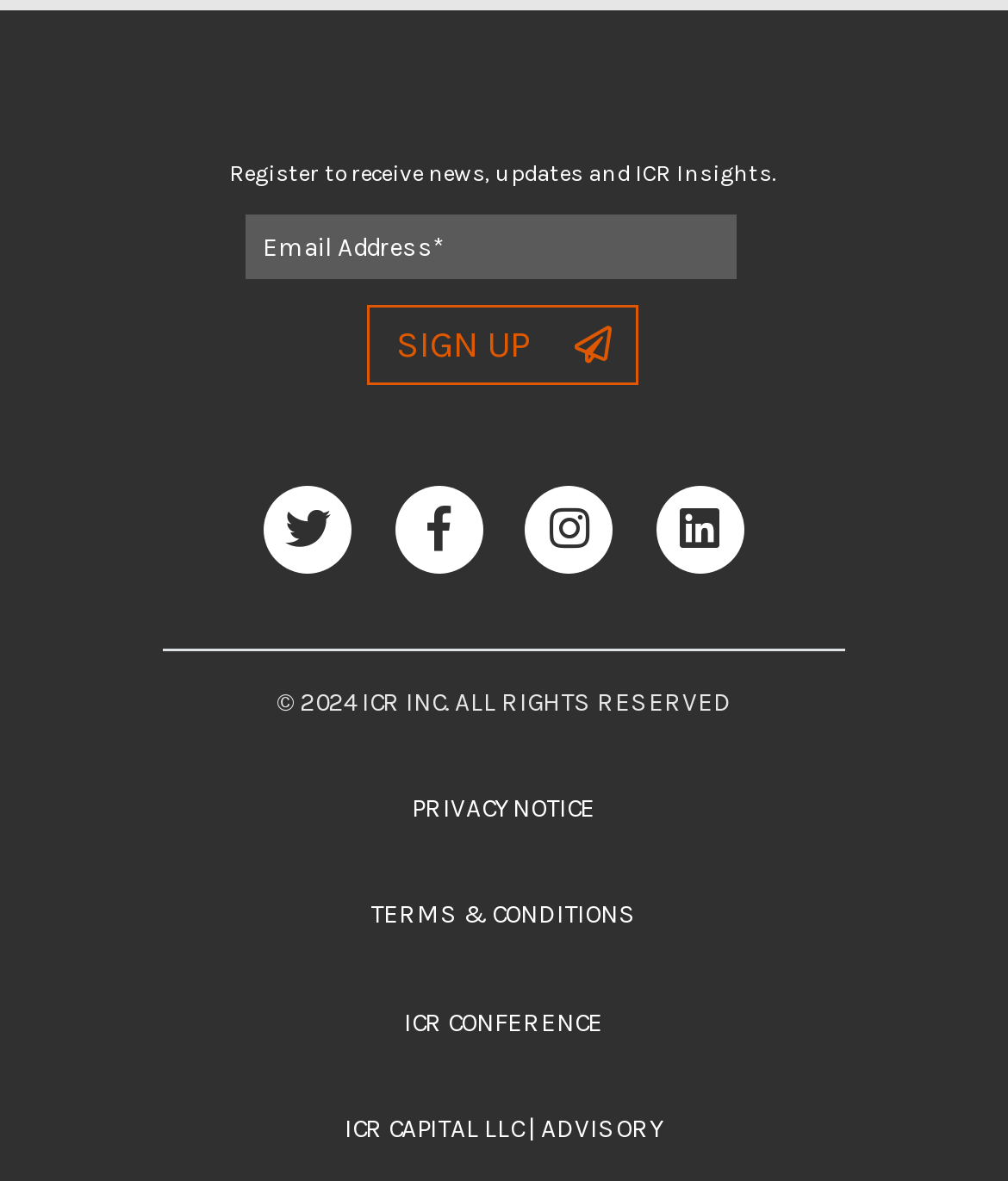Please answer the following question using a single word or phrase: 
What is the function of the button?

Sign up